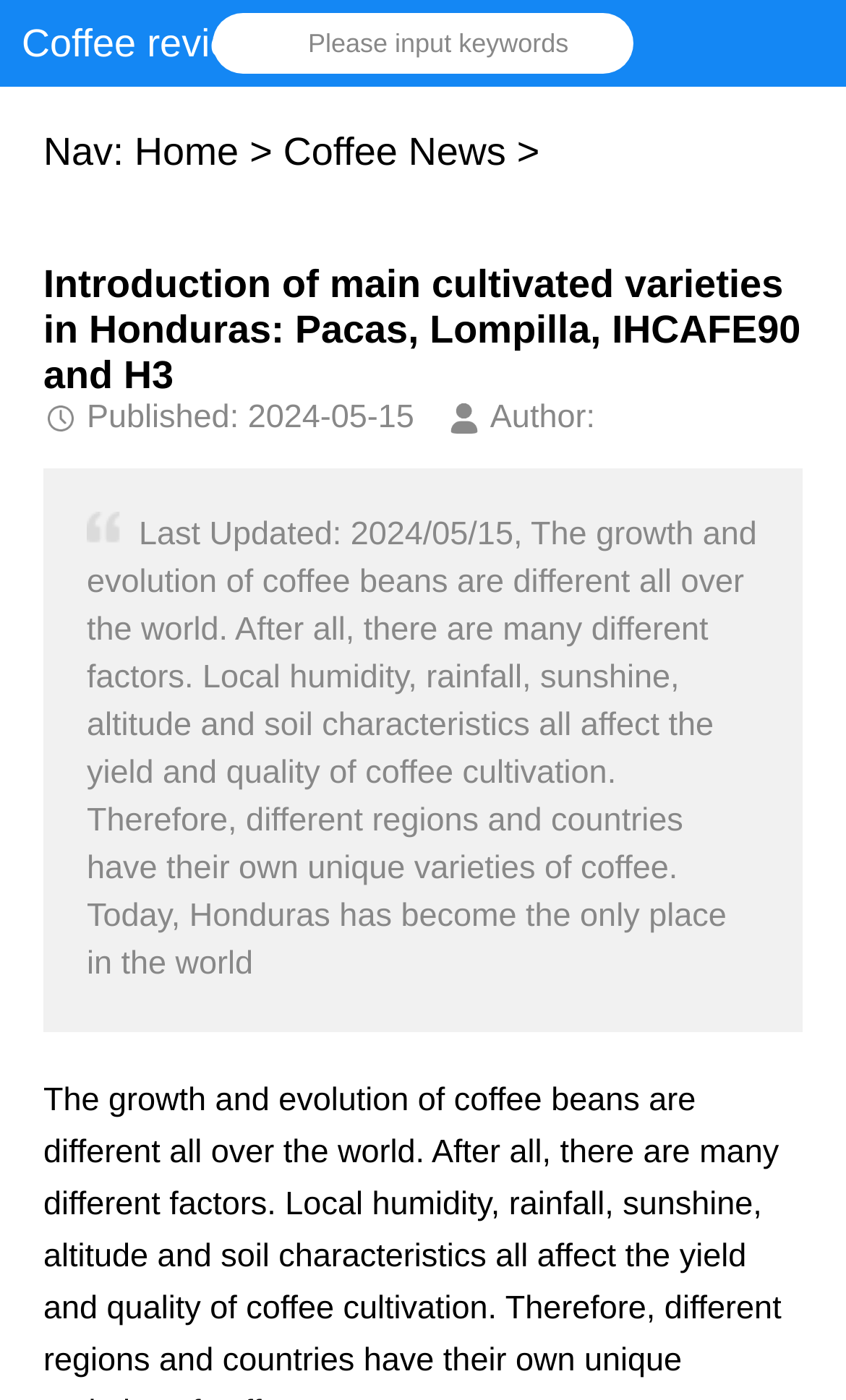Can you find and provide the main heading text of this webpage?

Introduction of main cultivated varieties in Honduras: Pacas, Lompilla, IHCAFE90 and H3